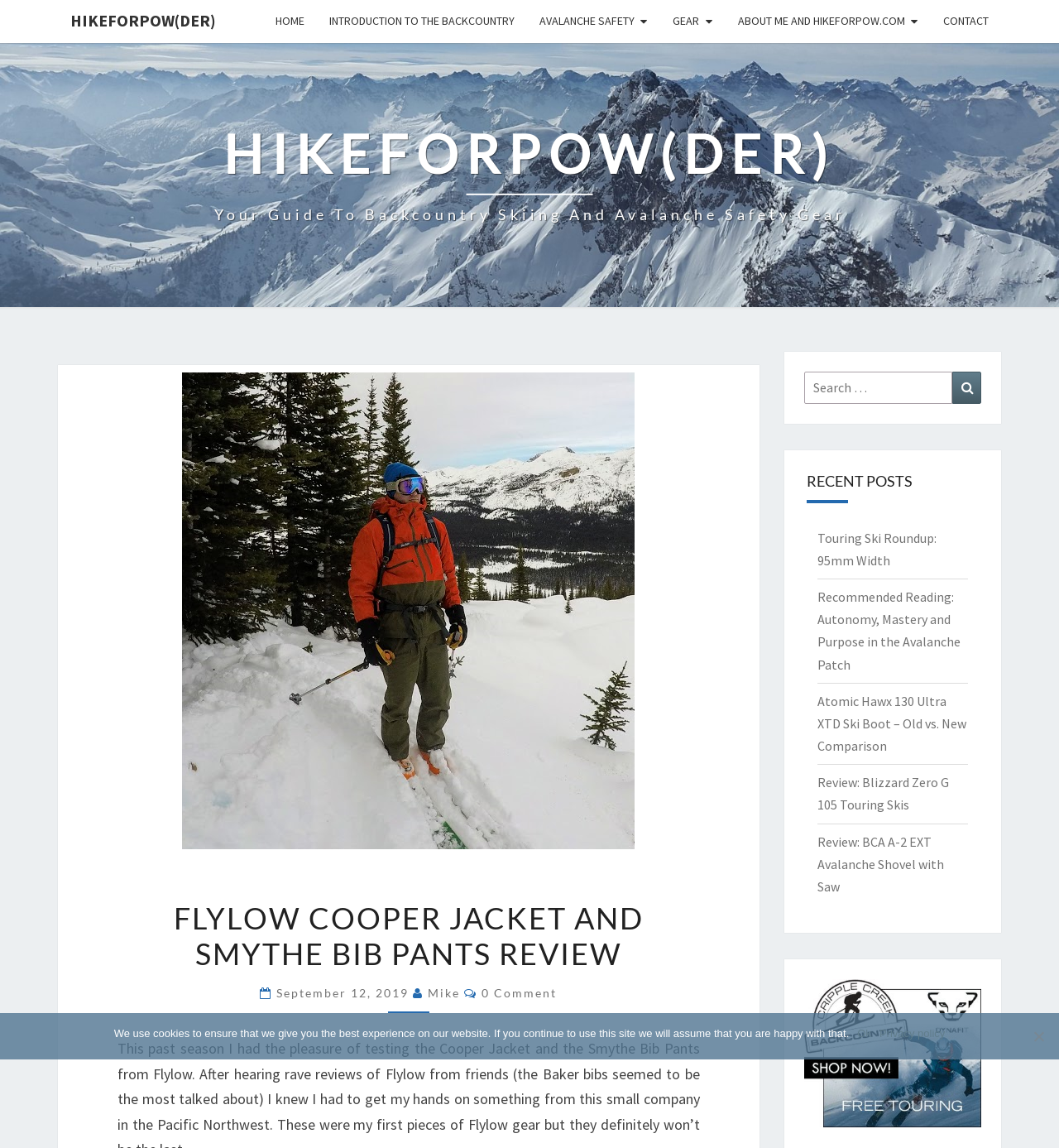What is the name of the website?
Based on the screenshot, provide a one-word or short-phrase response.

HikeForPow